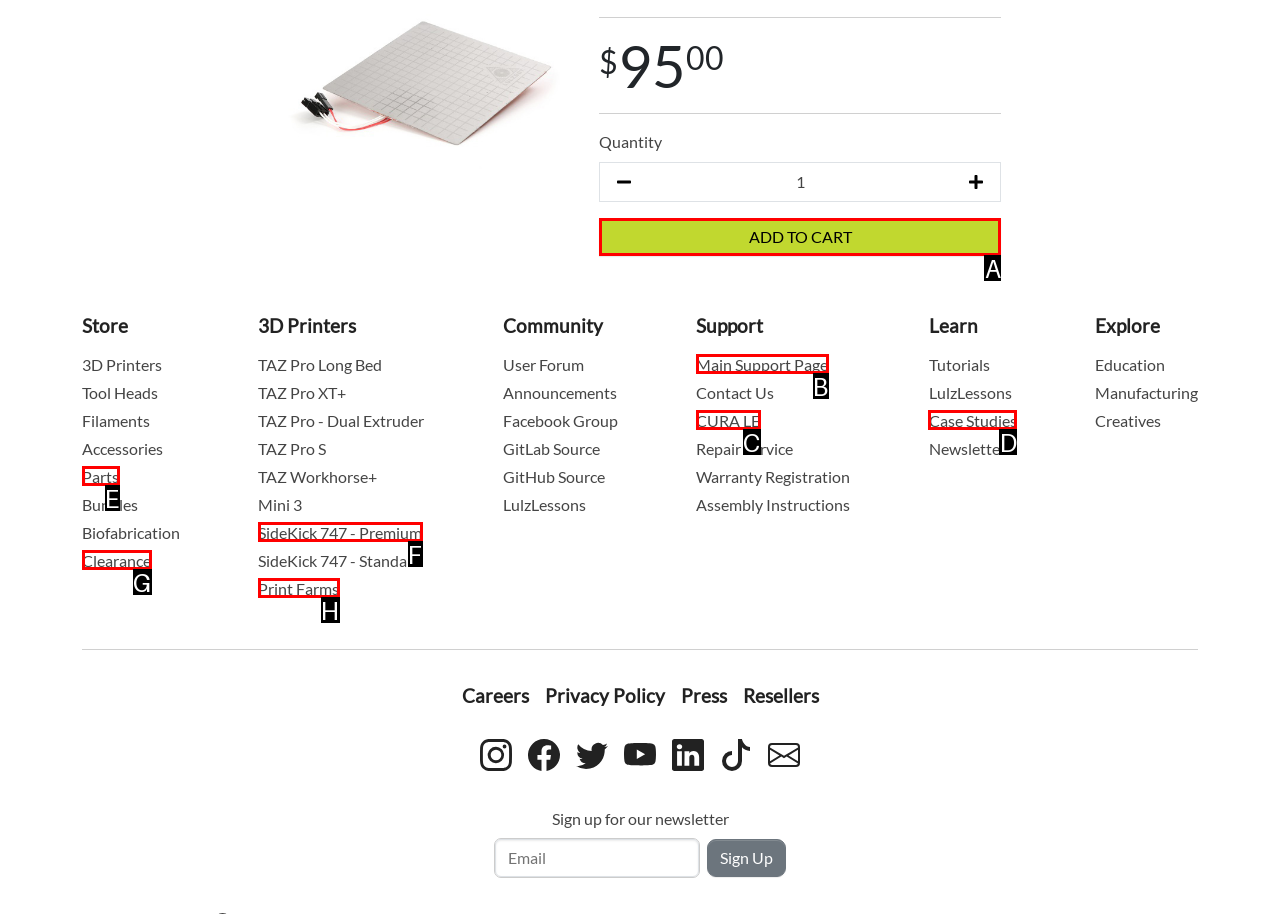Identify the correct lettered option to click in order to perform this task: Add to cart. Respond with the letter.

A